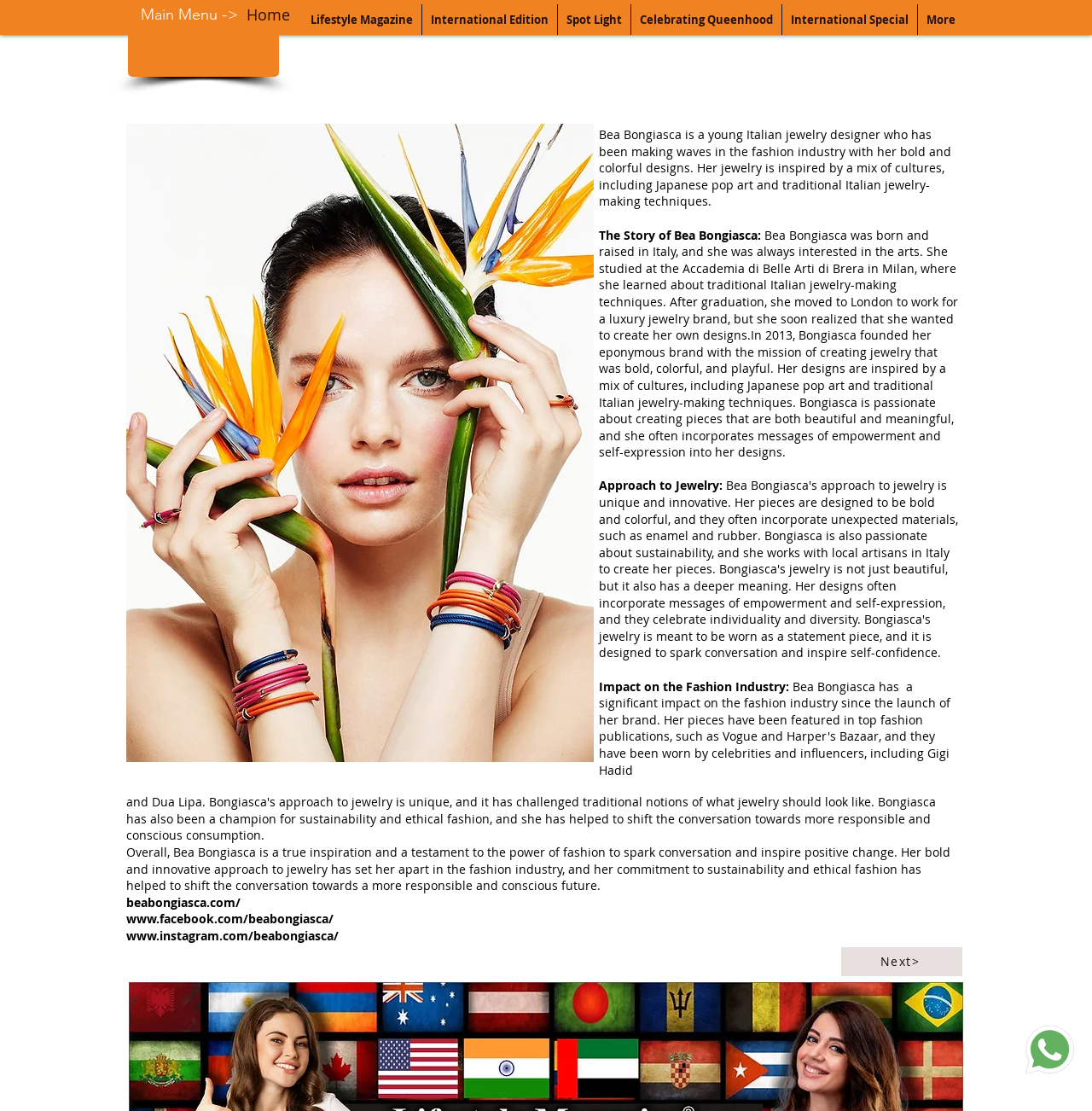Please provide the bounding box coordinate of the region that matches the element description: aria-label="Facebook". Coordinates should be in the format (top-left x, top-left y, bottom-right x, bottom-right y) and all values should be between 0 and 1.

[0.152, 0.029, 0.182, 0.059]